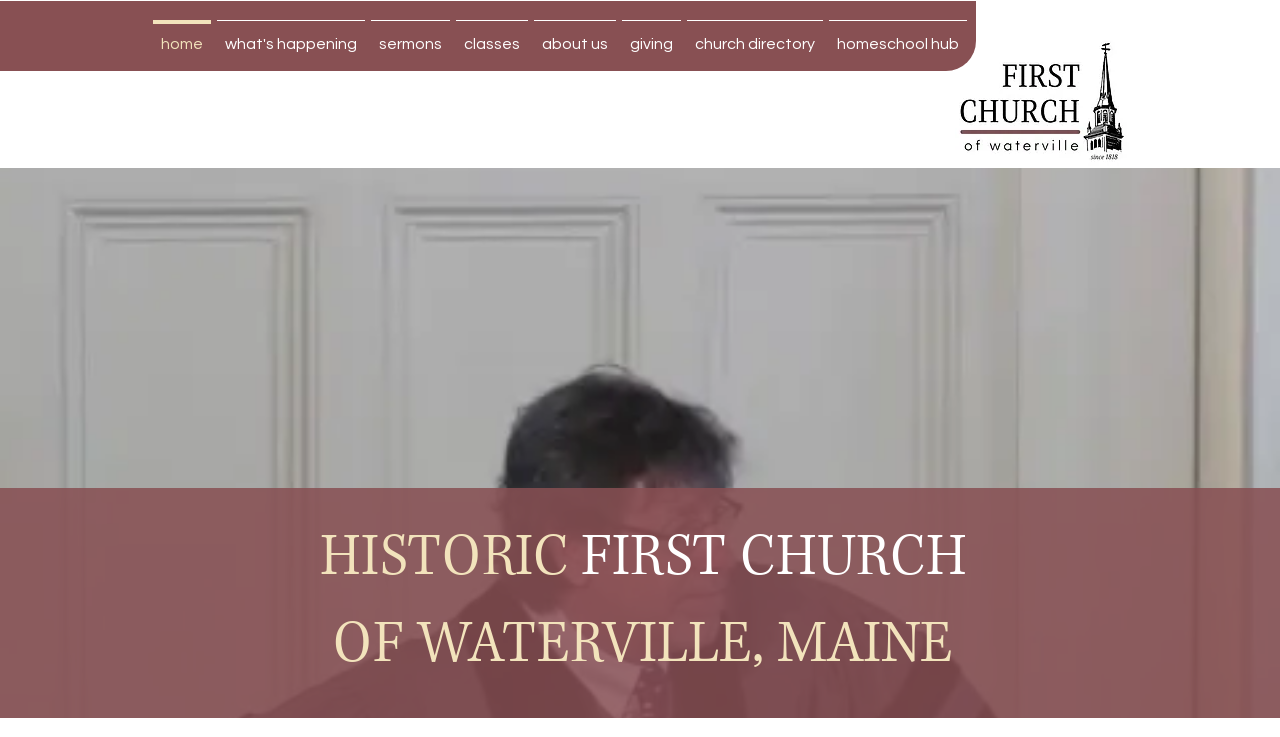Identify and provide the main heading of the webpage.

HISTORIC FIRST CHURCH
OF WATERVILLE, MAINE